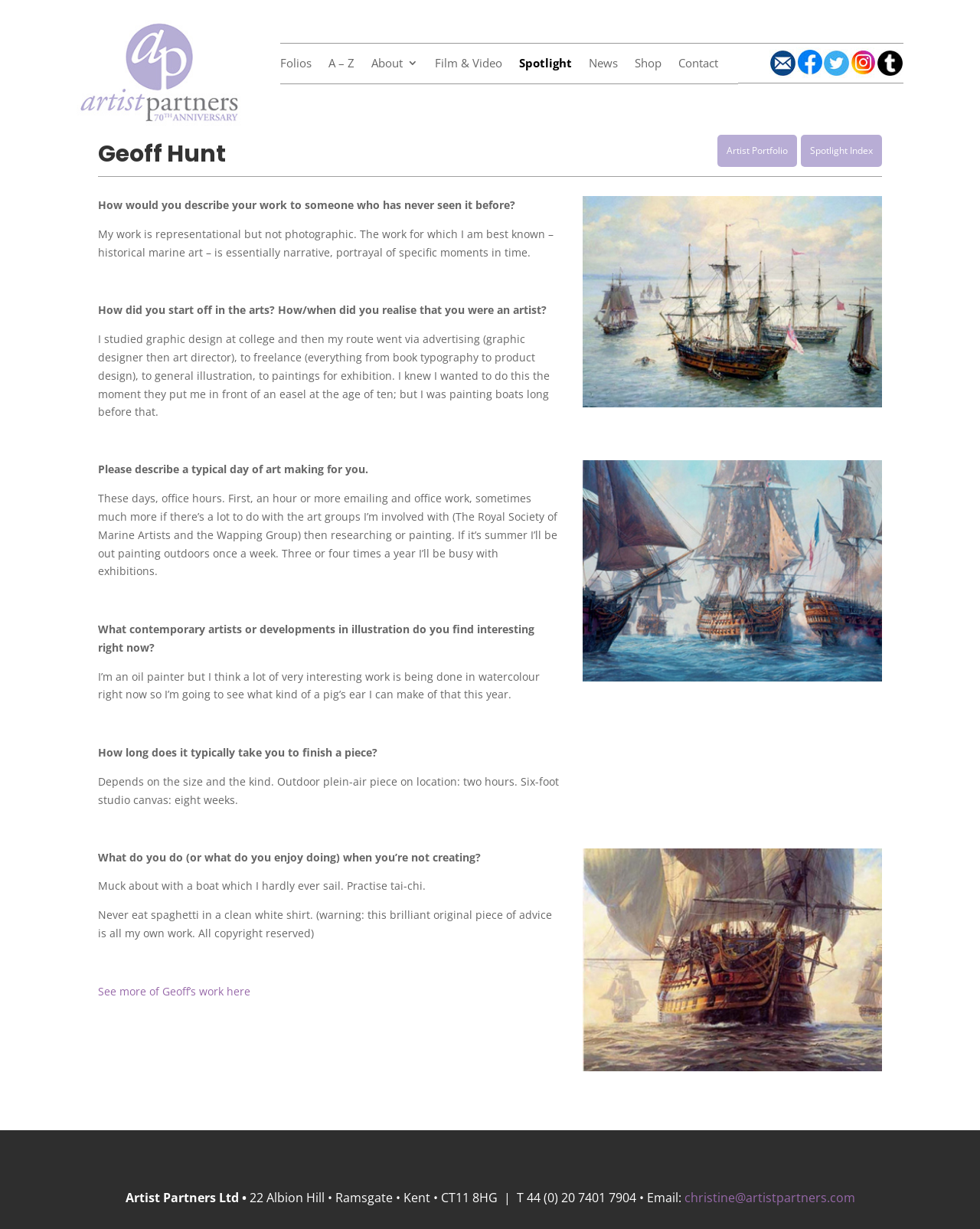Specify the bounding box coordinates of the element's area that should be clicked to execute the given instruction: "Read more about Geoff's work". The coordinates should be four float numbers between 0 and 1, i.e., [left, top, right, bottom].

[0.1, 0.8, 0.255, 0.812]